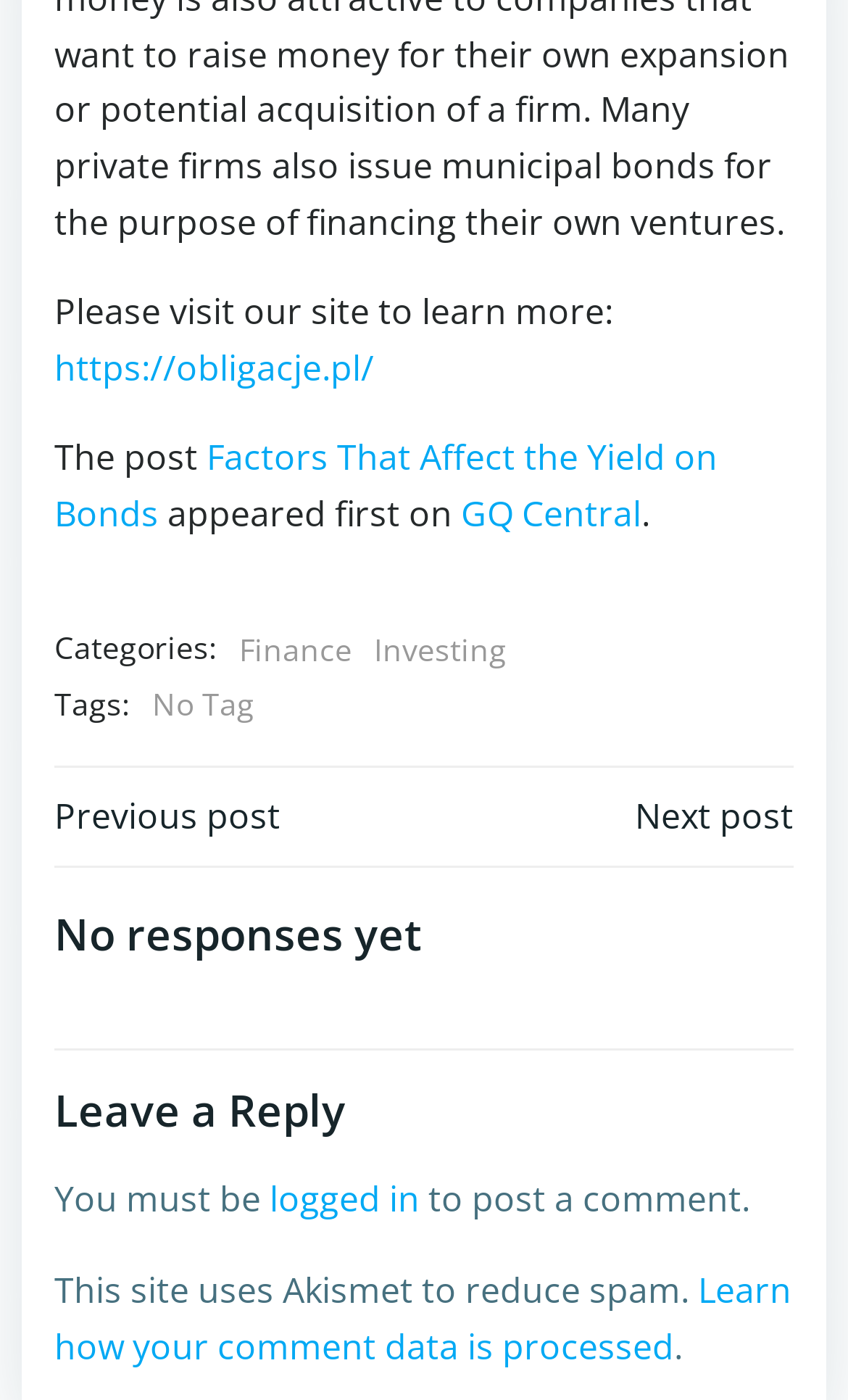Identify the bounding box coordinates for the element that needs to be clicked to fulfill this instruction: "View outdoor dining car products". Provide the coordinates in the format of four float numbers between 0 and 1: [left, top, right, bottom].

None